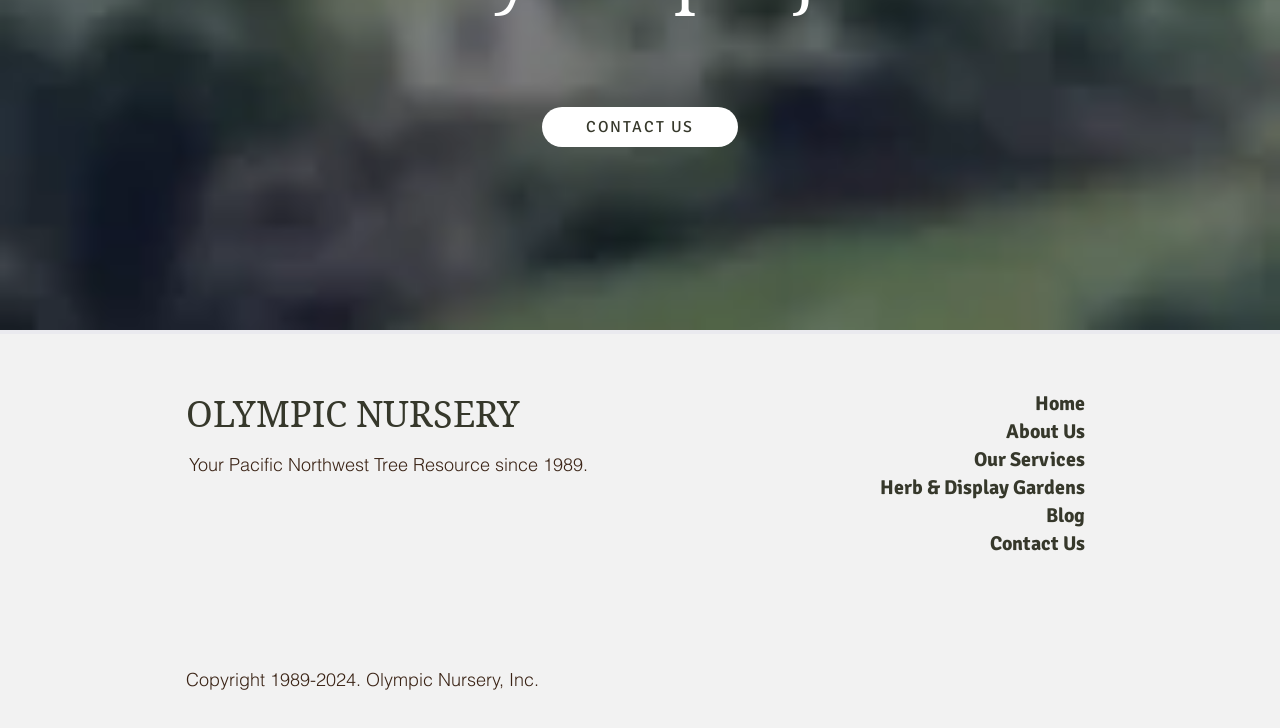What year was the nursery established?
Using the image, respond with a single word or phrase.

1989